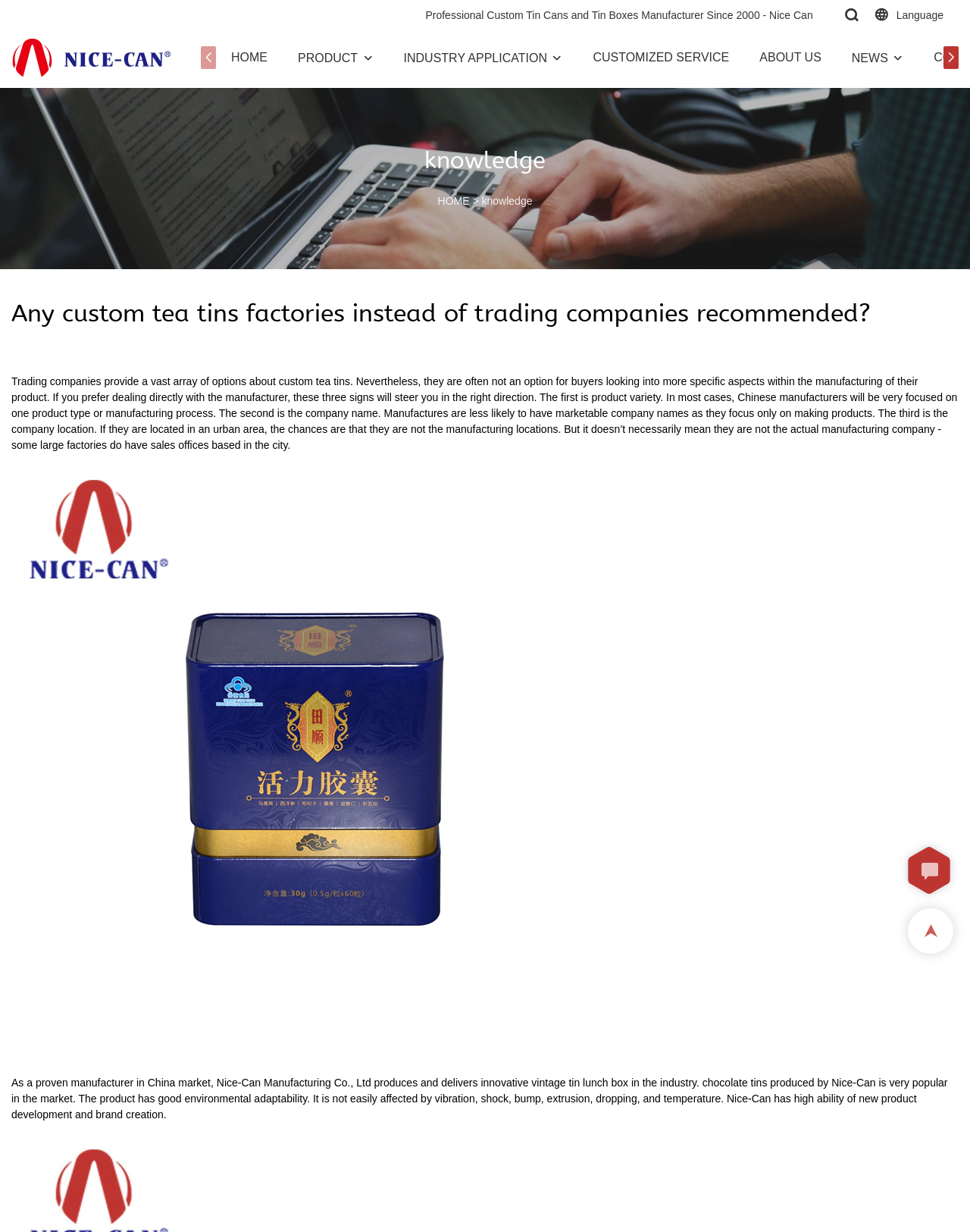Identify the bounding box coordinates of the specific part of the webpage to click to complete this instruction: "Click on the 'ABOUT US' link".

[0.783, 0.039, 0.847, 0.054]